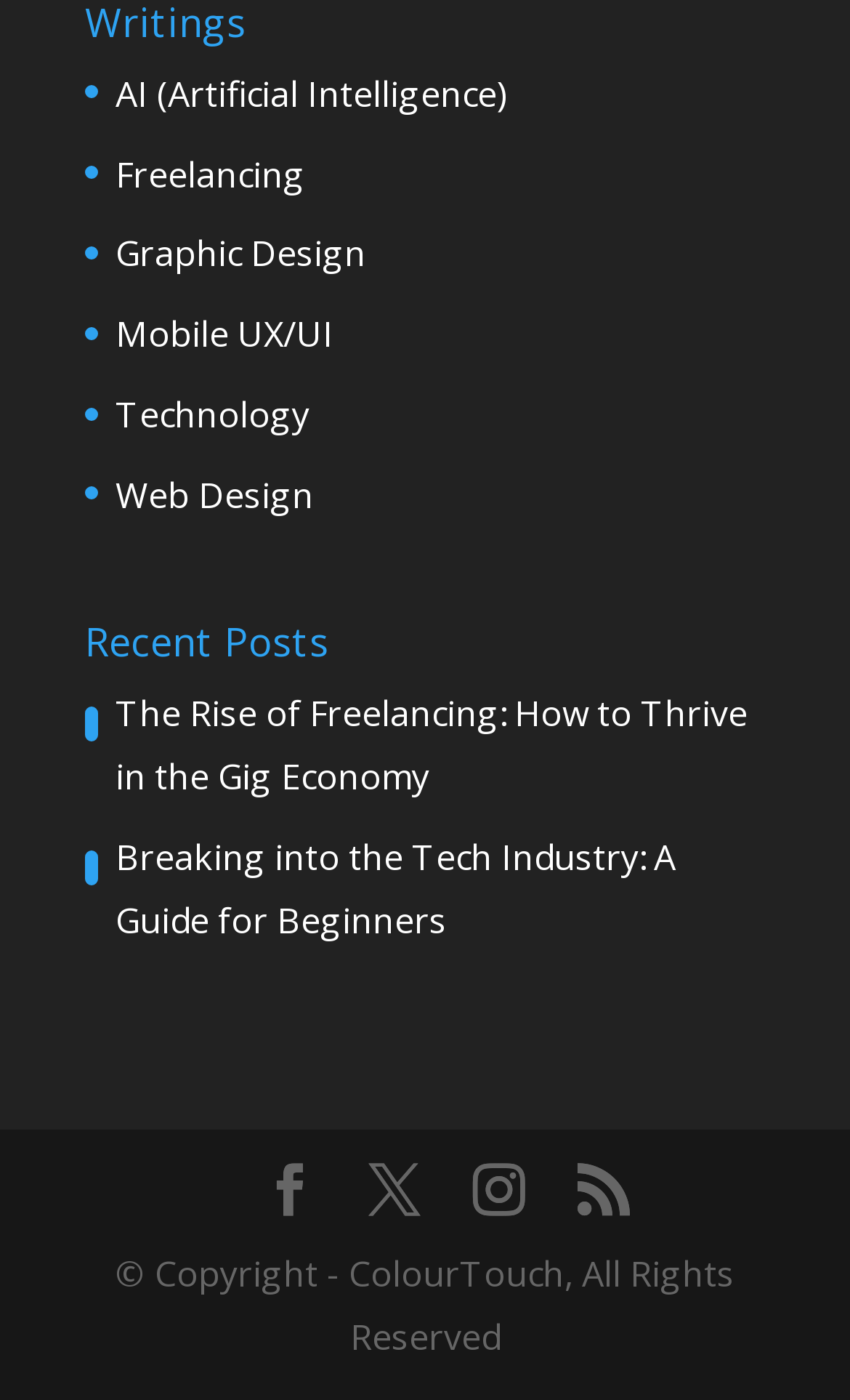Please identify the bounding box coordinates of the area that needs to be clicked to fulfill the following instruction: "View The Rise of Freelancing: How to Thrive in the Gig Economy post."

[0.136, 0.493, 0.879, 0.572]